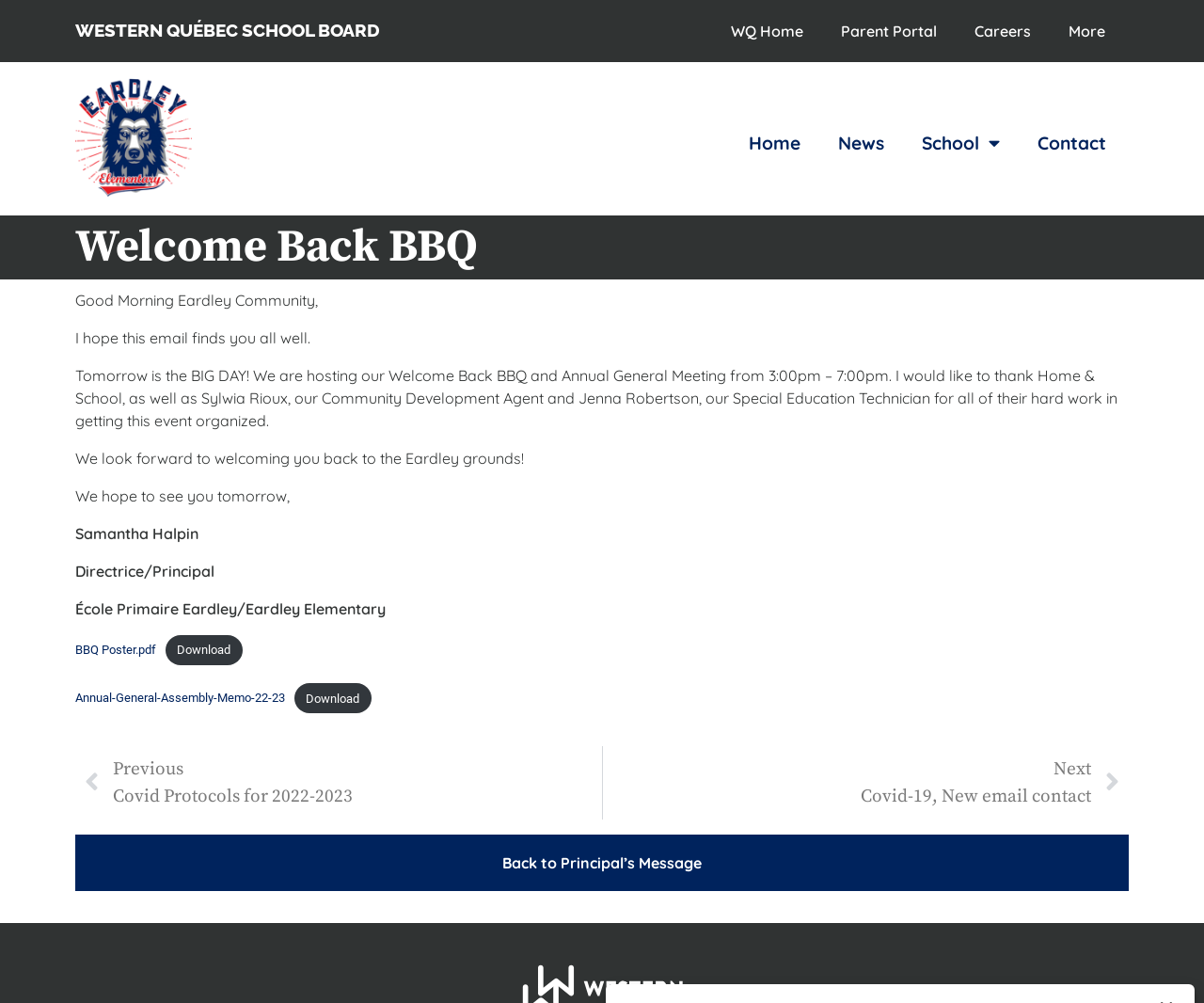Determine the bounding box coordinates for the element that should be clicked to follow this instruction: "Back to Principal’s Message". The coordinates should be given as four float numbers between 0 and 1, in the format [left, top, right, bottom].

[0.062, 0.832, 0.938, 0.888]